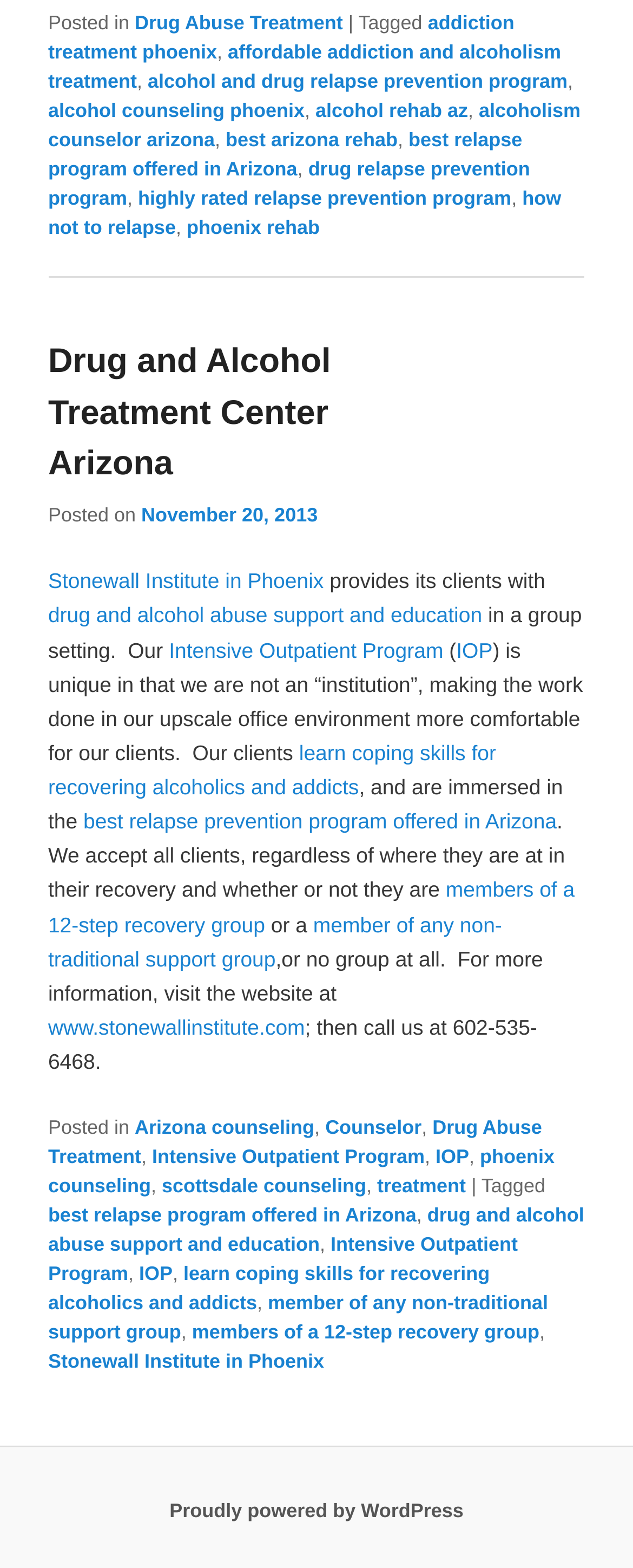What type of program is offered by the treatment center?
Carefully examine the image and provide a detailed answer to the question.

The type of program offered by the treatment center can be found in the article, where it mentions the 'Intensive Outpatient Program' (IOP) as a unique program offered by the center.